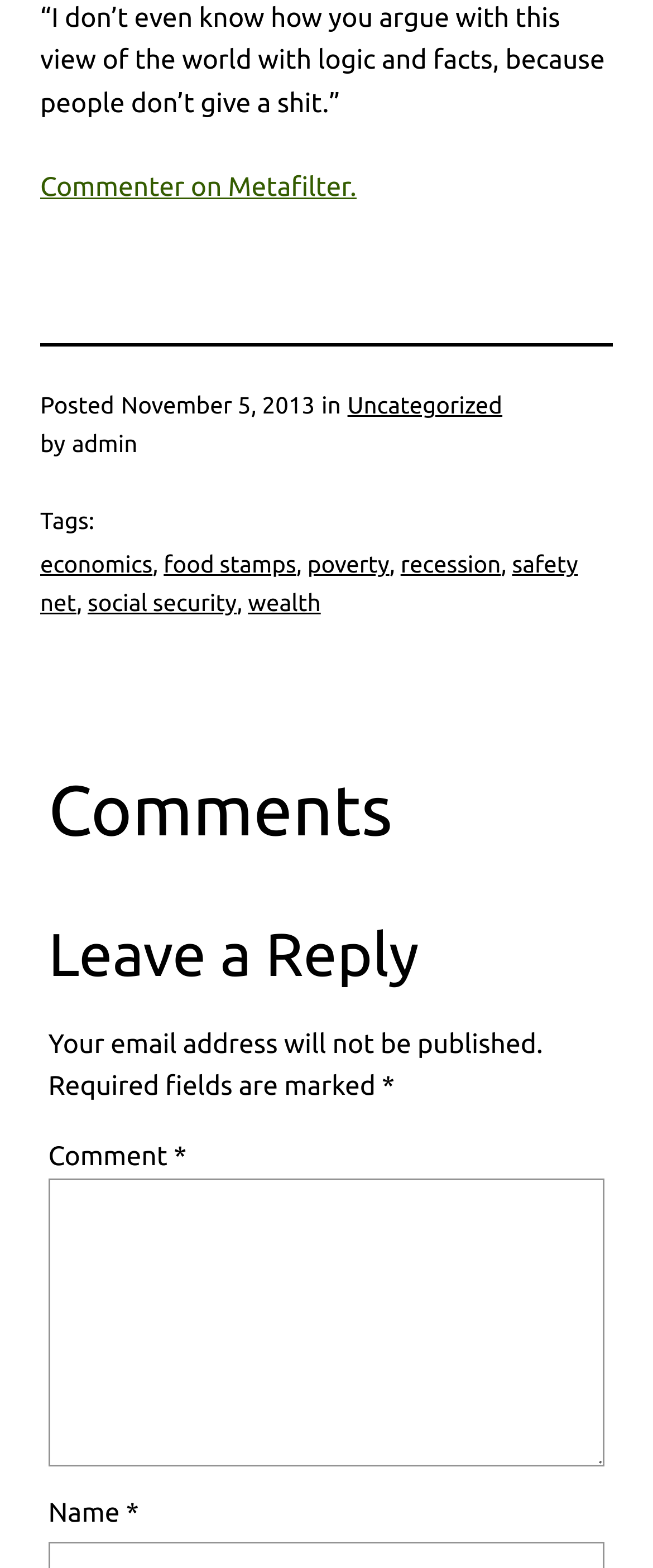Using the information in the image, give a comprehensive answer to the question: 
What is required to leave a reply?

To leave a reply, one needs to fill in the required fields, which are 'Name' and 'Comment'. This can be found by looking at the 'Leave a Reply' section, which specifies the required fields.